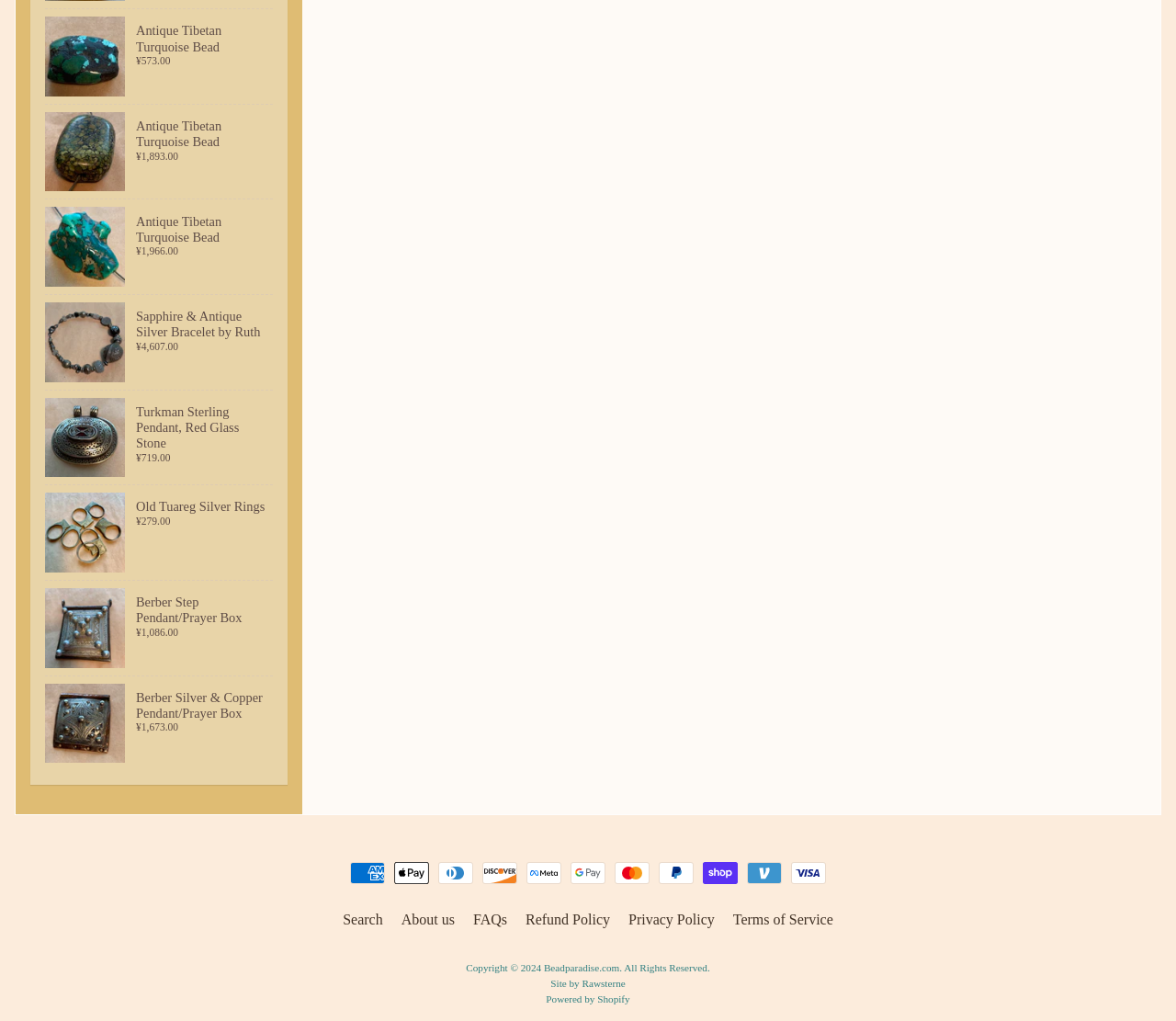Specify the bounding box coordinates of the element's area that should be clicked to execute the given instruction: "Go to About us". The coordinates should be four float numbers between 0 and 1, i.e., [left, top, right, bottom].

[0.335, 0.89, 0.393, 0.912]